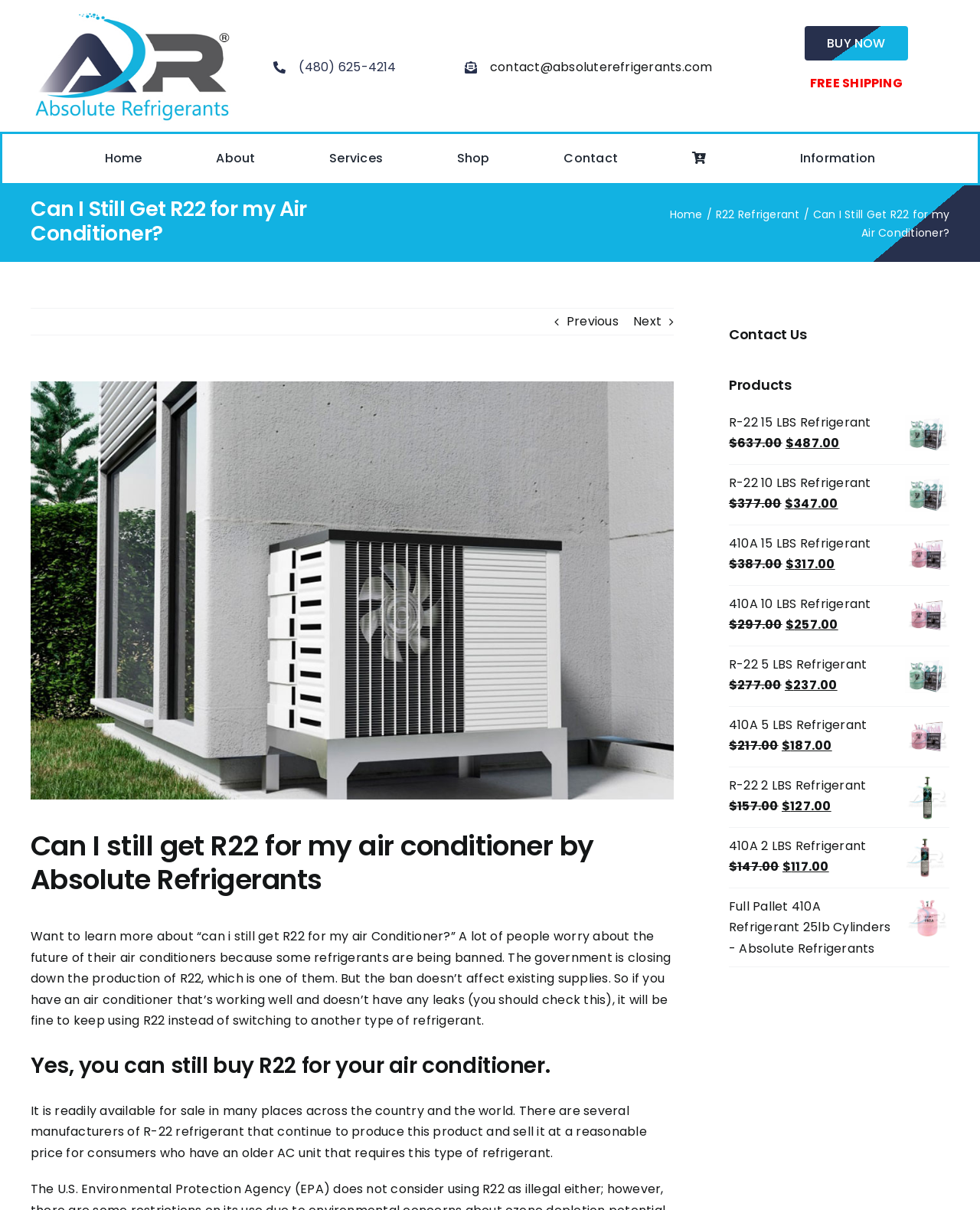How many types of refrigerants are listed on the page?
Based on the image, give a one-word or short phrase answer.

5